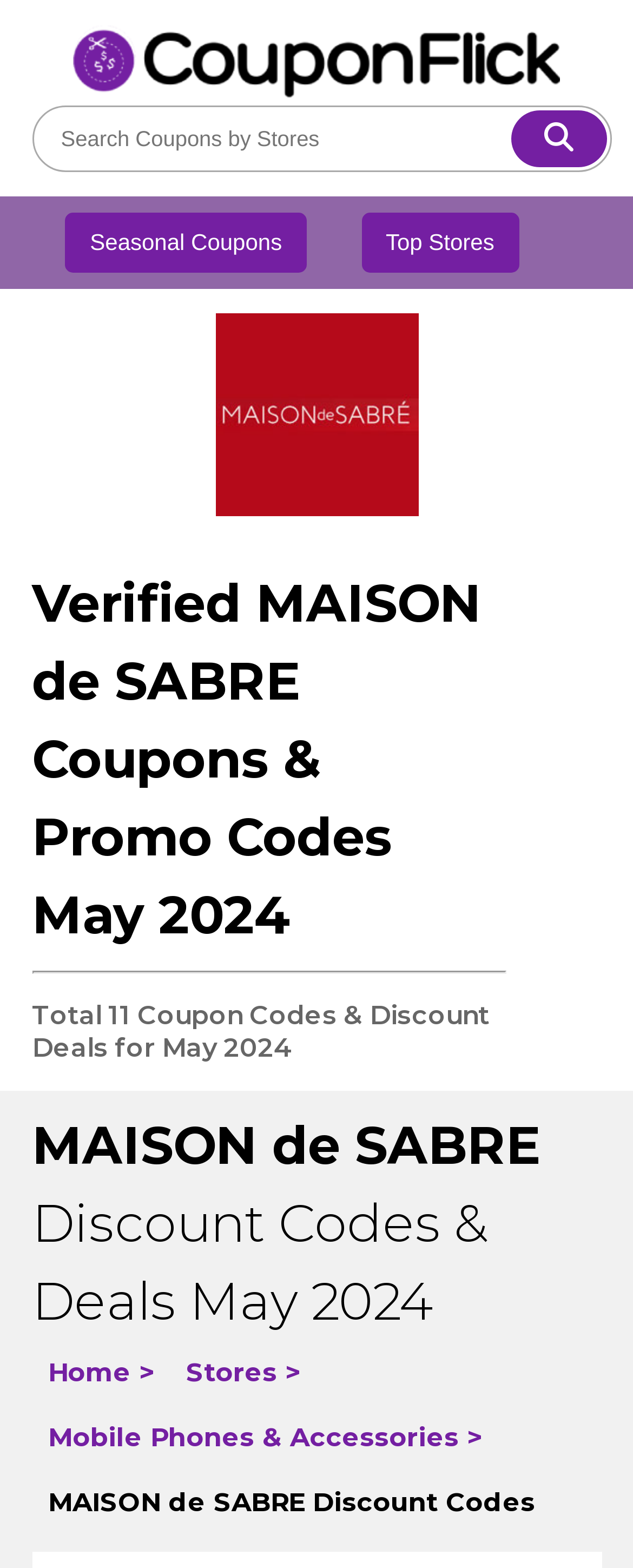Please locate the bounding box coordinates of the element that should be clicked to complete the given instruction: "Go to the Seasonal Coupons page".

[0.142, 0.146, 0.445, 0.162]